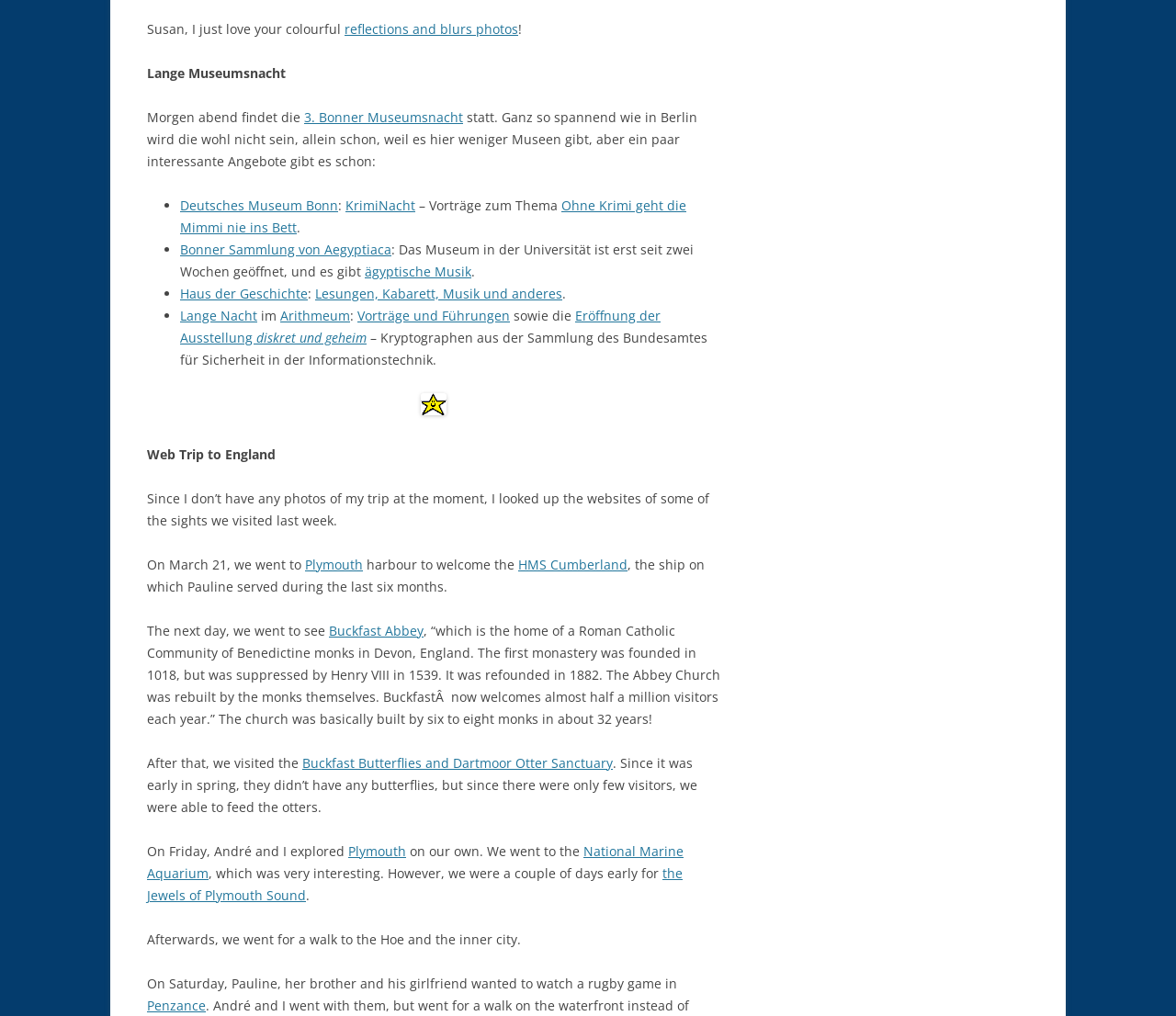Locate the bounding box coordinates of the element to click to perform the following action: 'Visit the webpage of Buckfast Abbey'. The coordinates should be given as four float values between 0 and 1, in the form of [left, top, right, bottom].

[0.28, 0.612, 0.36, 0.629]